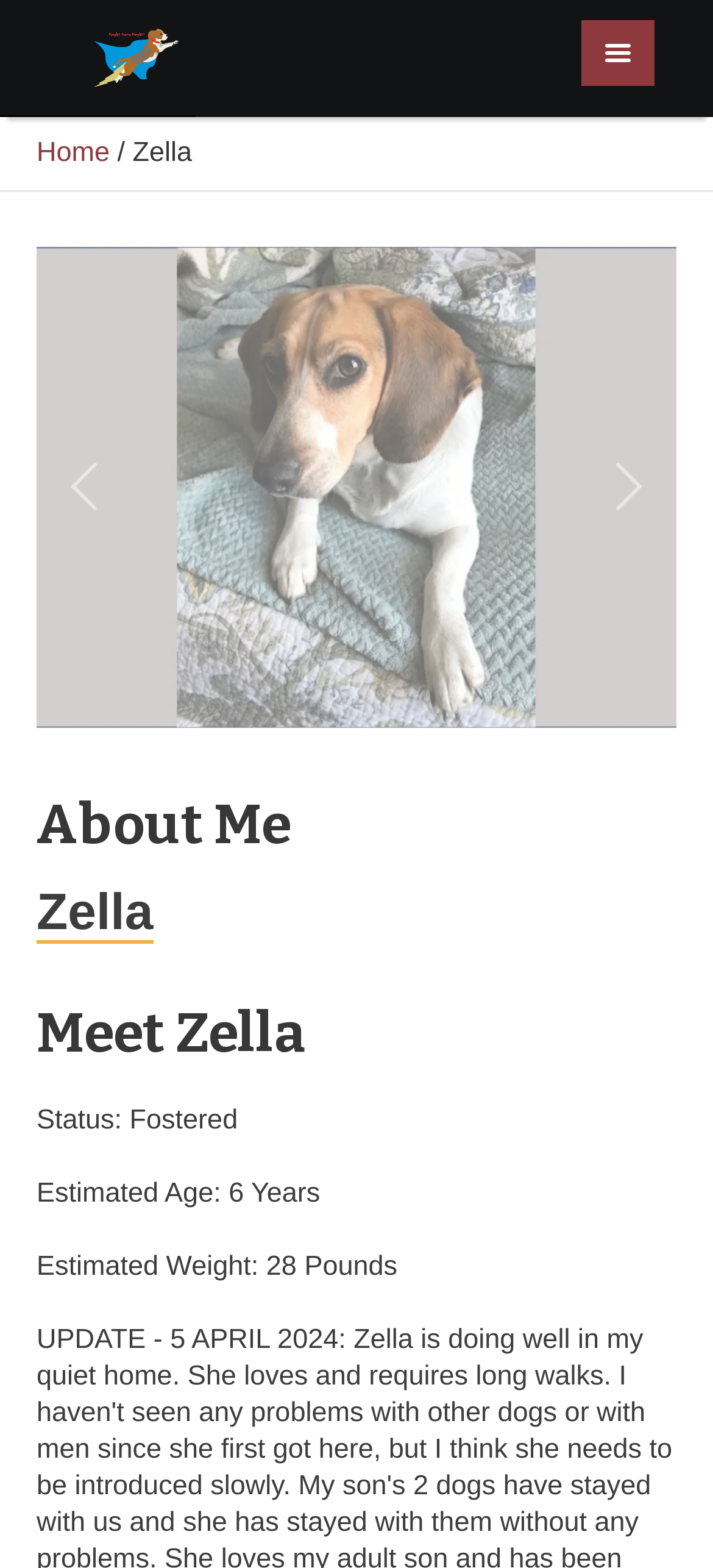What is the status of Zella?
Refer to the image and provide a one-word or short phrase answer.

Fostered